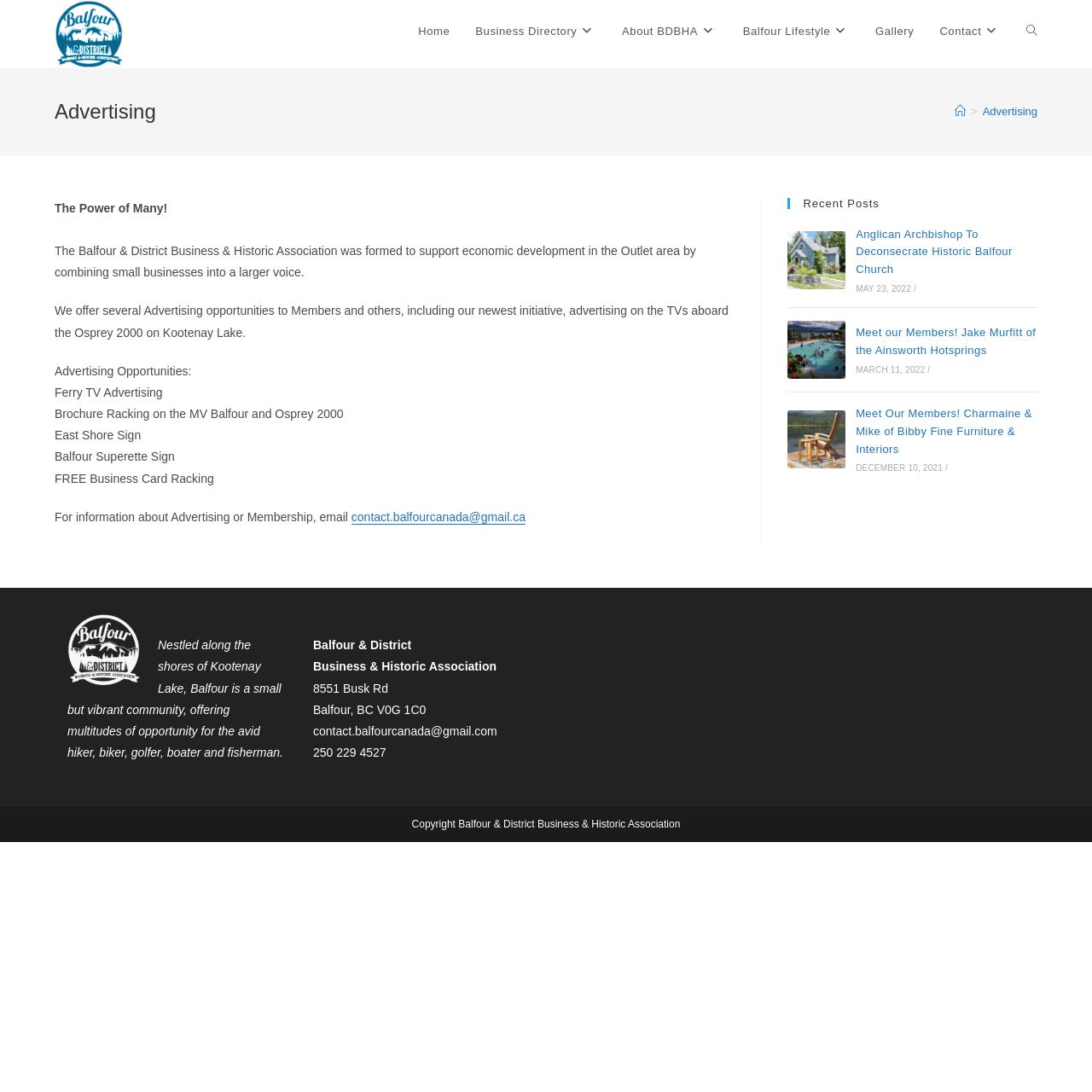What is the address of the association?
Examine the webpage screenshot and provide an in-depth answer to the question.

I found the answer by looking at the bottom of the webpage, where the contact information is displayed. The address is '8551 Busk Rd, Balfour, BC V0G 1C0'.